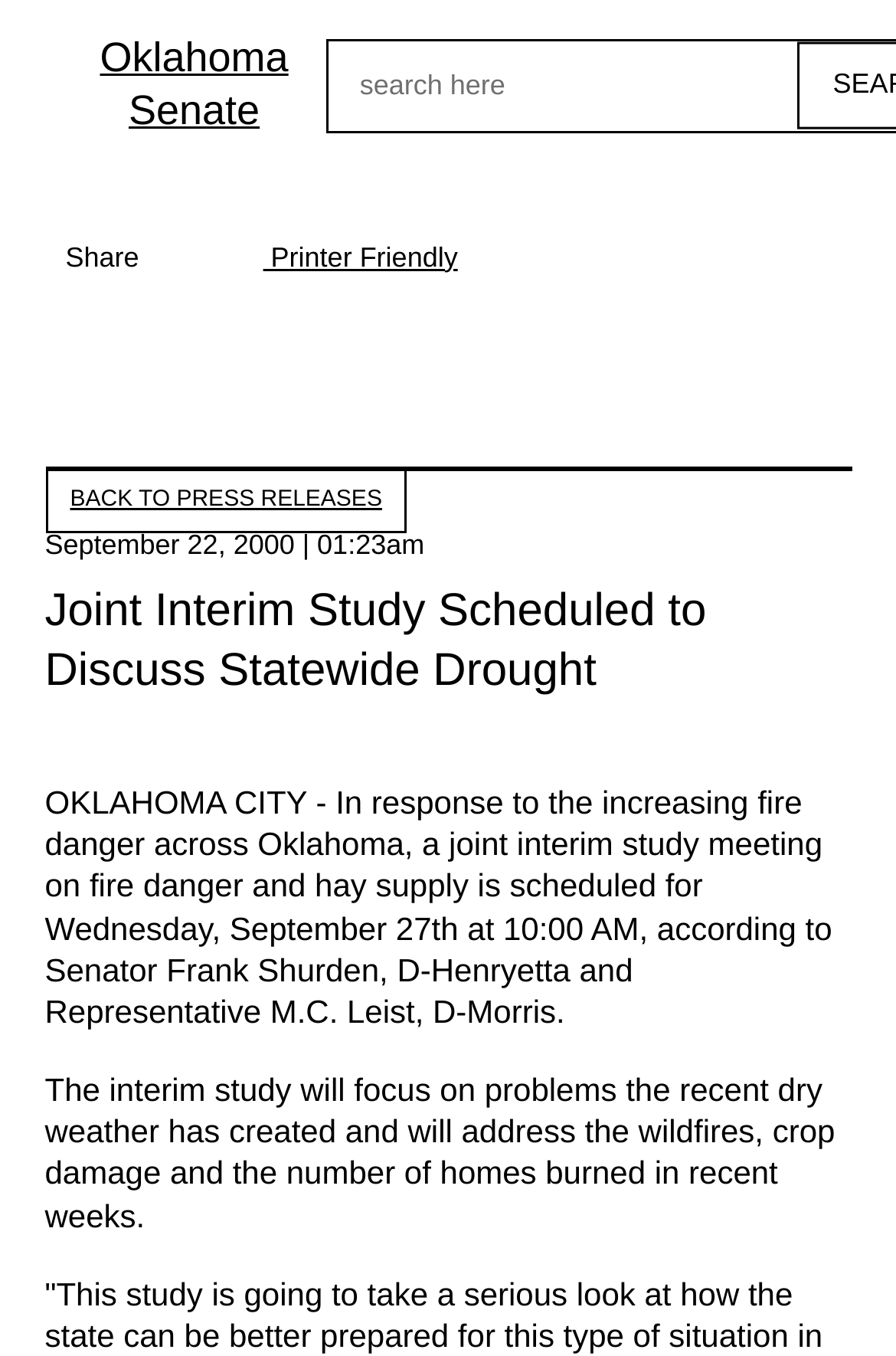What is the date of the joint interim study meeting?
Could you answer the question in a detailed manner, providing as much information as possible?

I found the answer by reading the text content of the webpage, specifically the sentence 'a joint interim study meeting on fire danger and hay supply is scheduled for Wednesday, September 27th at 10:00 AM...' which indicates the date of the meeting.